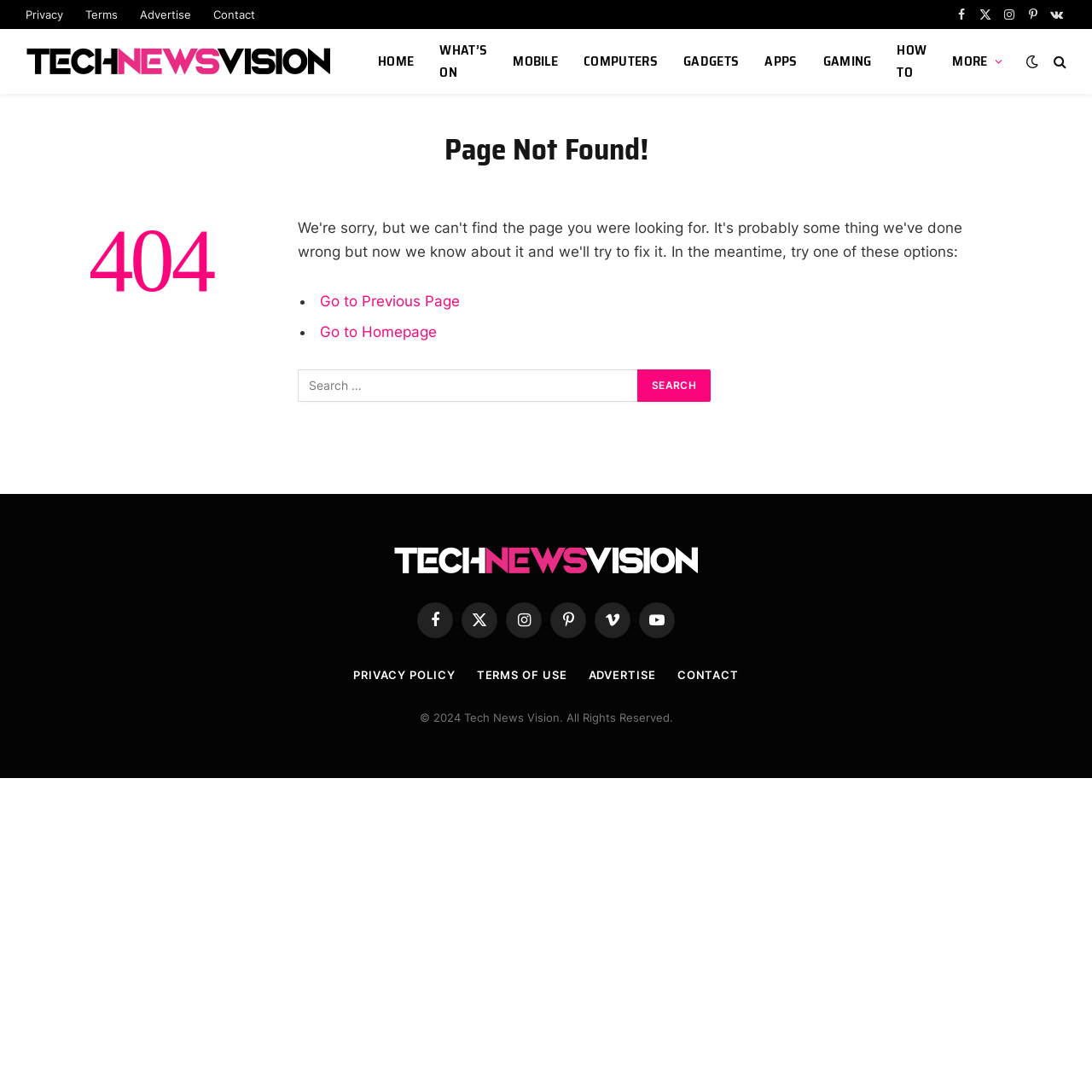Please identify the bounding box coordinates of the element I should click to complete this instruction: 'Click on the Facebook link'. The coordinates should be given as four float numbers between 0 and 1, like this: [left, top, right, bottom].

[0.872, 0.0, 0.89, 0.027]